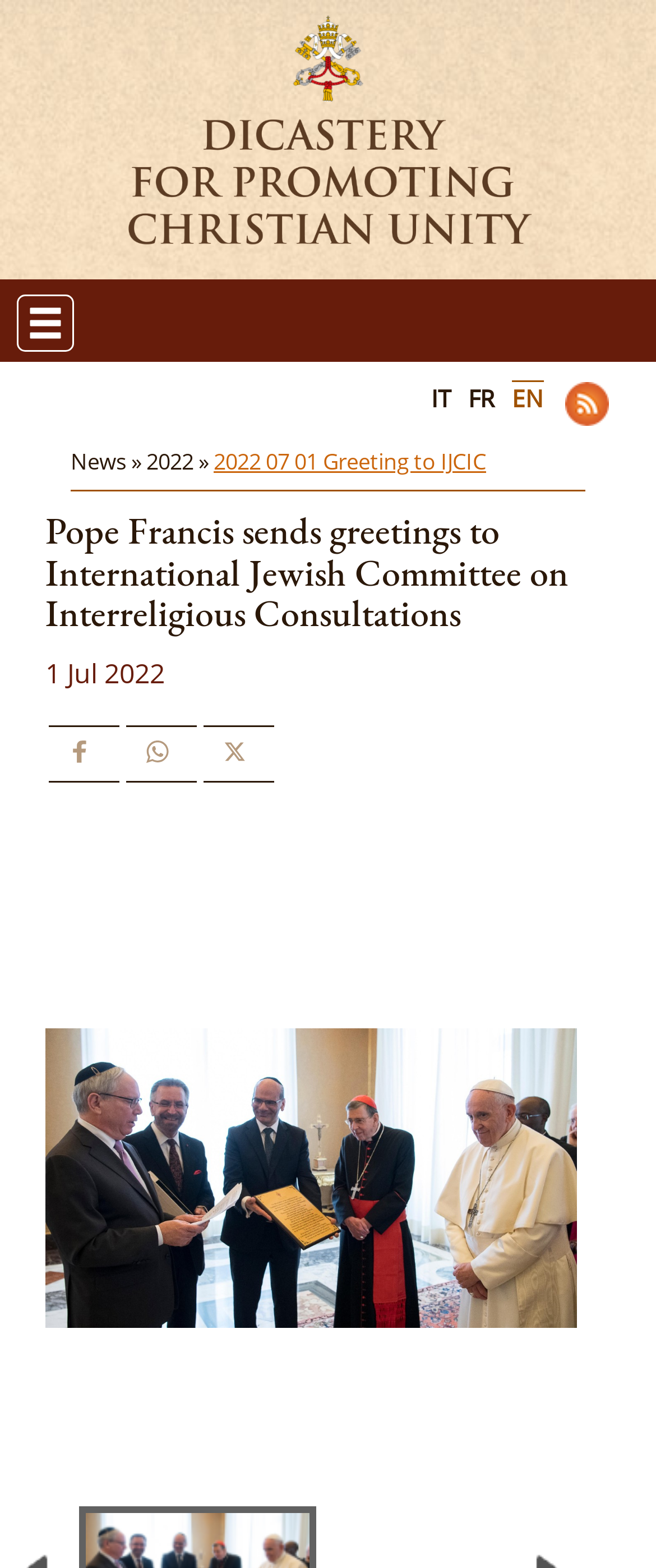What is the topic of the greeting?
Using the image as a reference, give an elaborate response to the question.

The topic of the greeting is mentioned in the heading, which states that Pope Francis sends greetings to the International Jewish Committee on Interreligious Consultations.